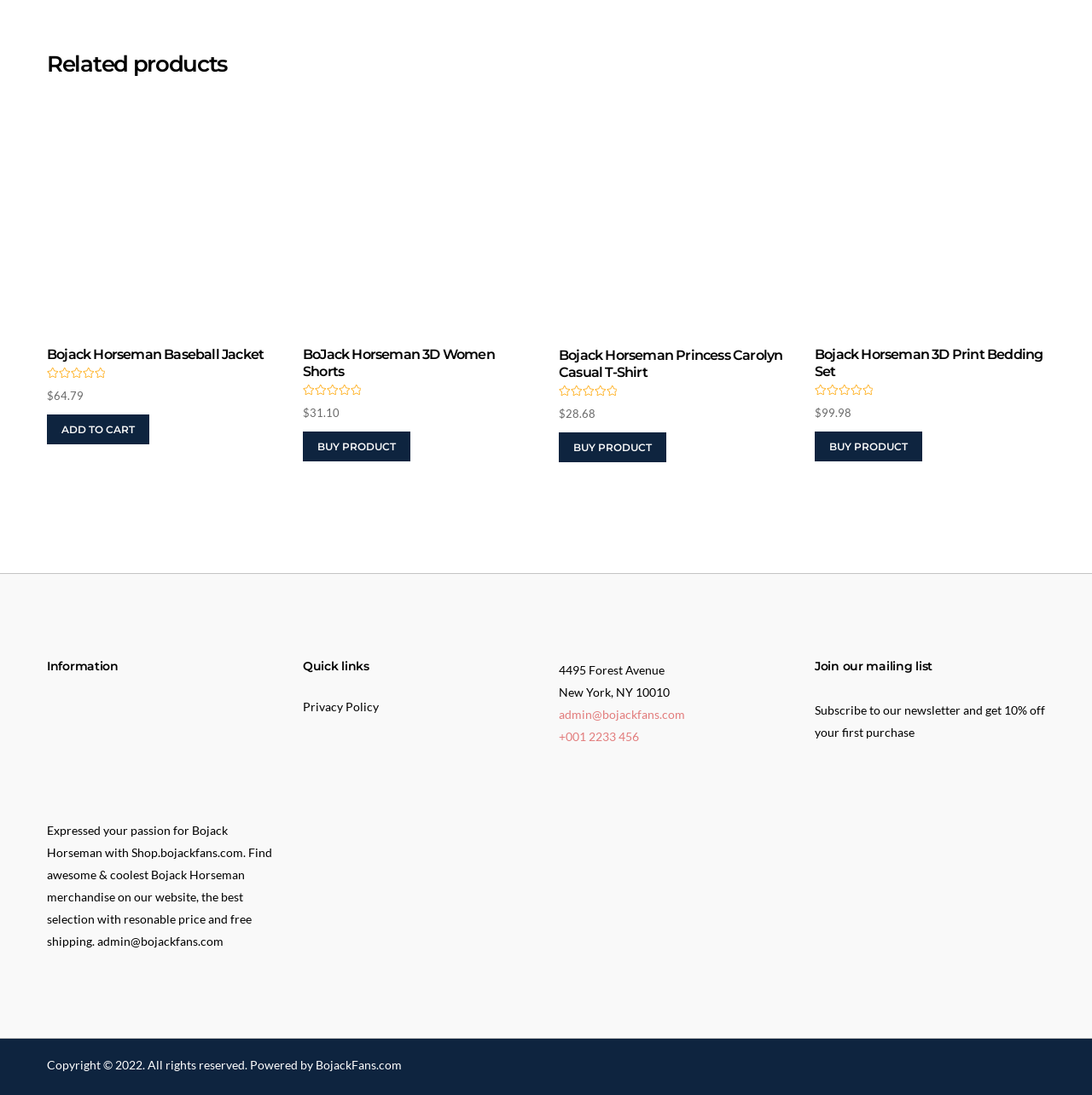Given the description of the UI element: "+001 2233 456", predict the bounding box coordinates in the form of [left, top, right, bottom], with each value being a float between 0 and 1.

[0.512, 0.666, 0.585, 0.679]